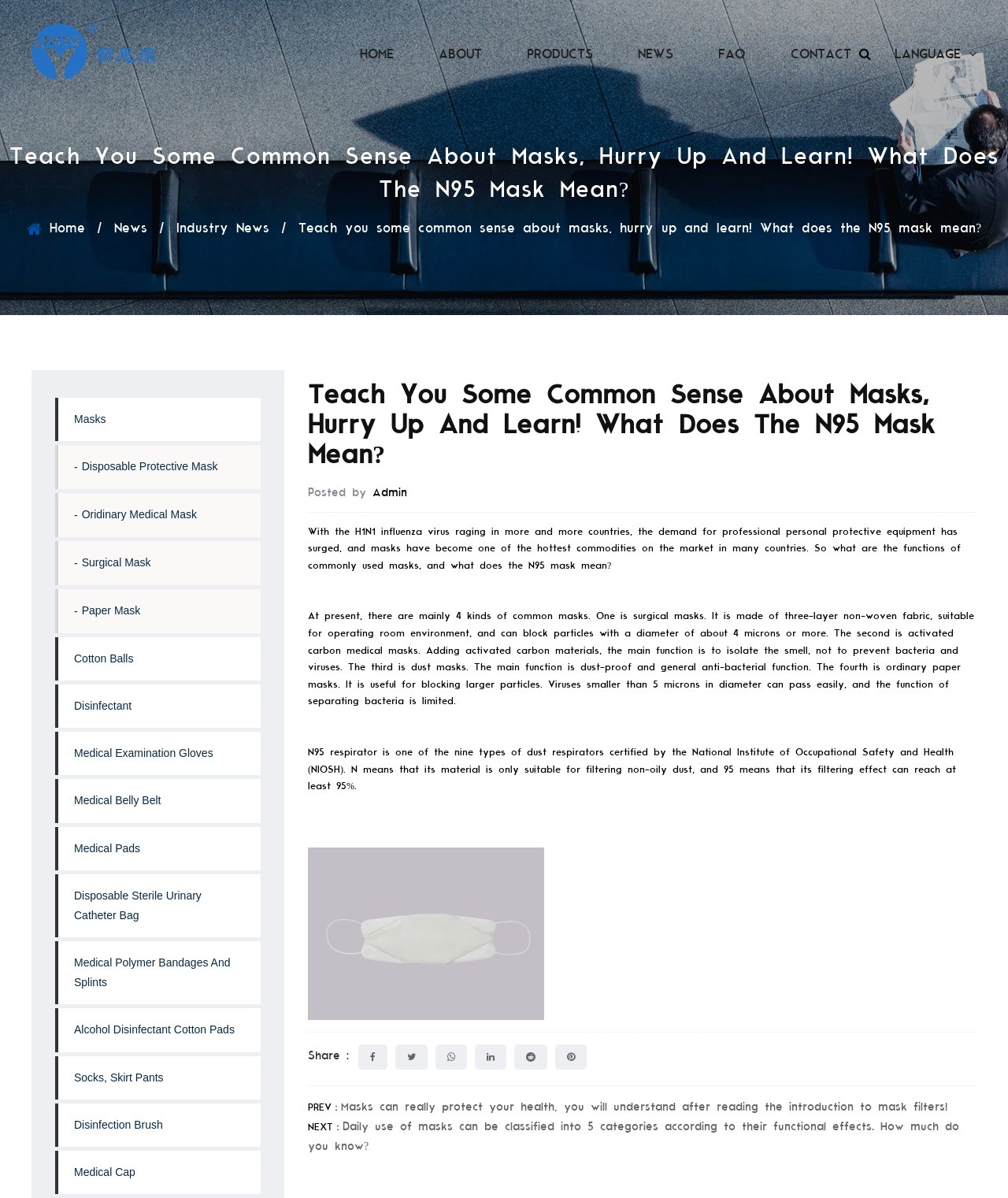Using the description "Alcohol Disinfectant Cotton Pads", predict the bounding box of the relevant HTML element.

[0.055, 0.842, 0.259, 0.878]